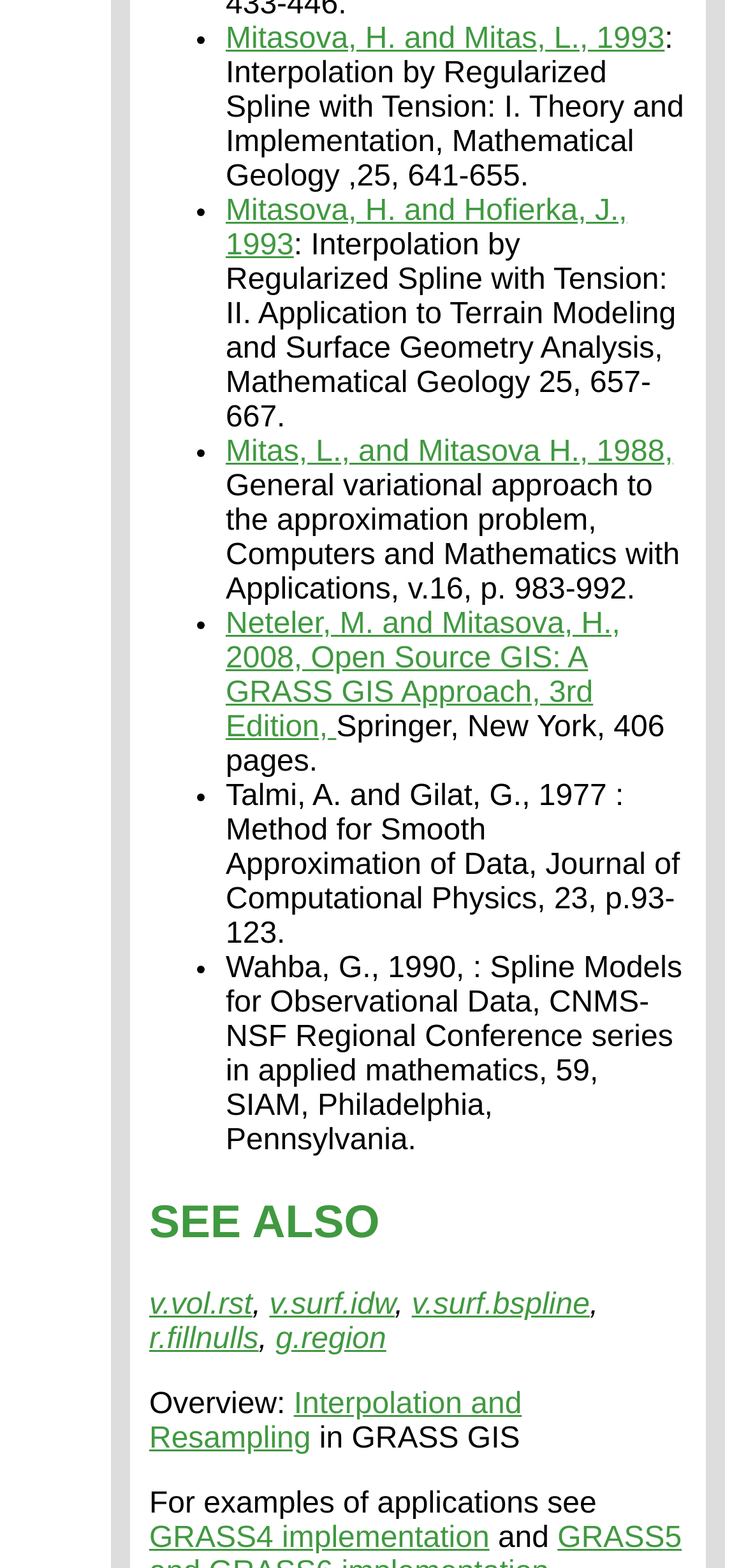Refer to the image and offer a detailed explanation in response to the question: How many references are listed?

I counted the number of list markers ('•') which are 7, each corresponding to a reference.